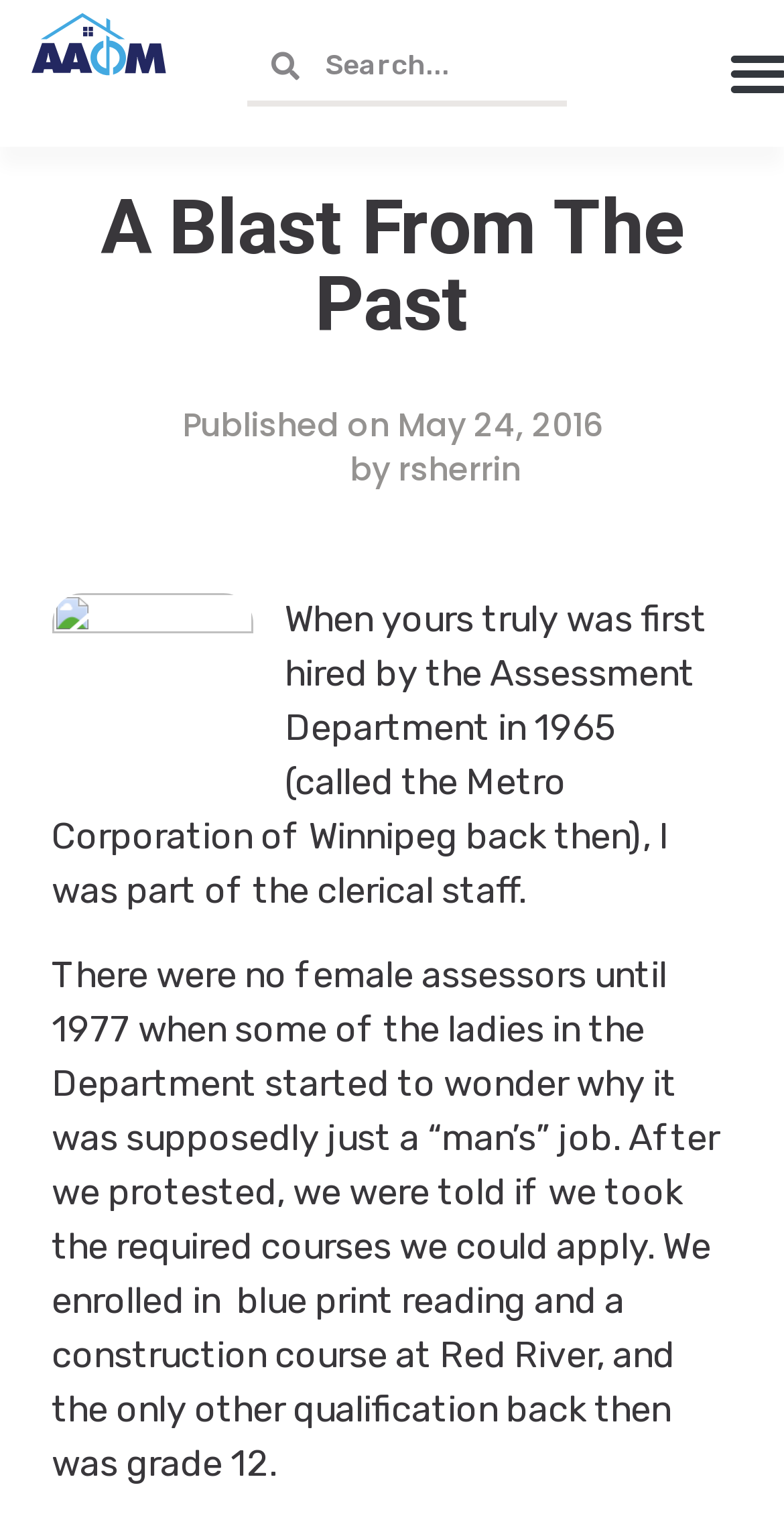What was the requirement for becoming an assessor?
Respond to the question with a well-detailed and thorough answer.

I found the requirement information by reading the text content of the StaticText elements. The text mentions 'the only other qualification back then was grade 12', which suggests that having a grade 12 education was a requirement for becoming an assessor.